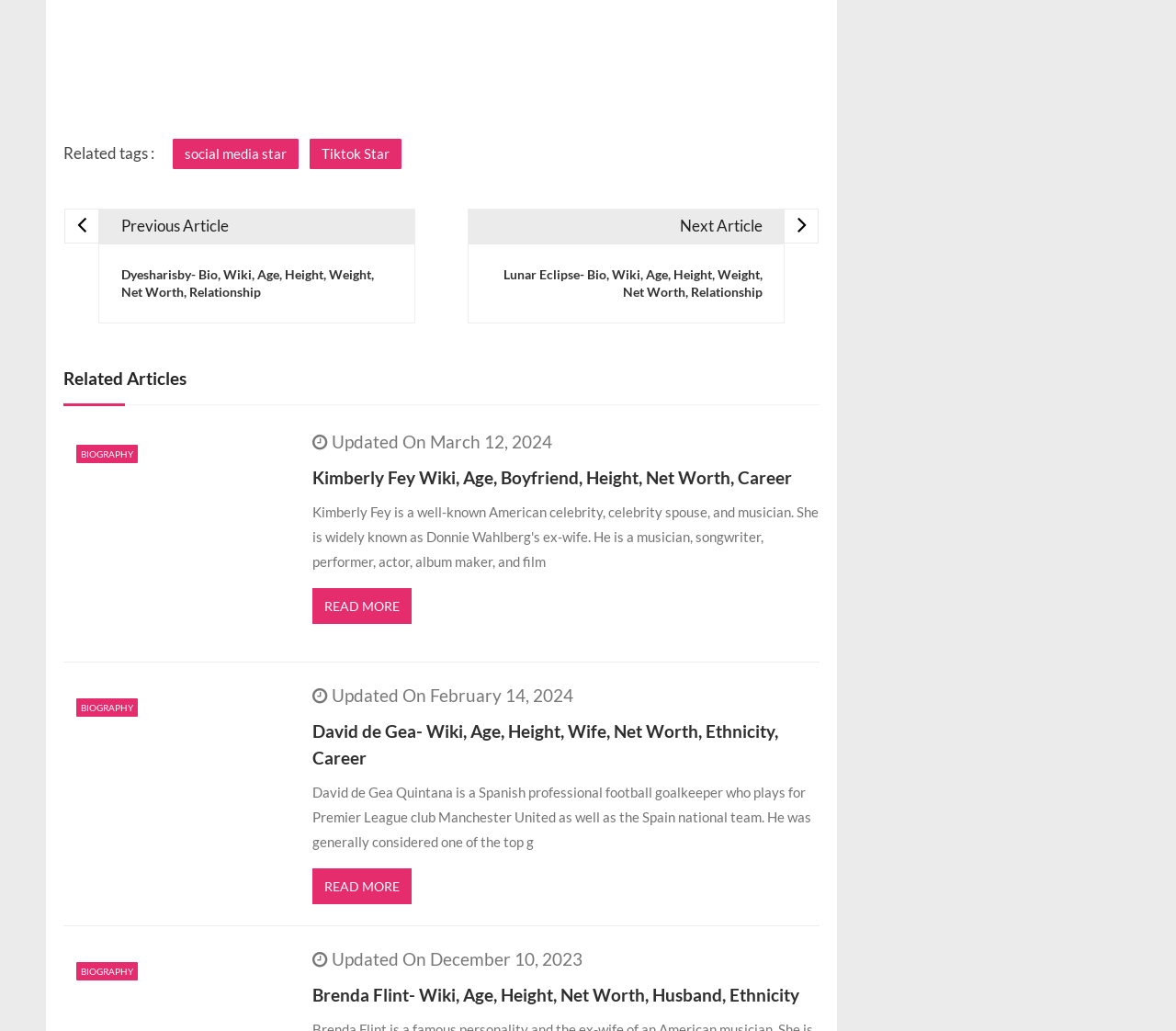Find the bounding box coordinates of the element to click in order to complete this instruction: "Read more about Kimberly Fey". The bounding box coordinates must be four float numbers between 0 and 1, denoted as [left, top, right, bottom].

[0.265, 0.57, 0.35, 0.605]